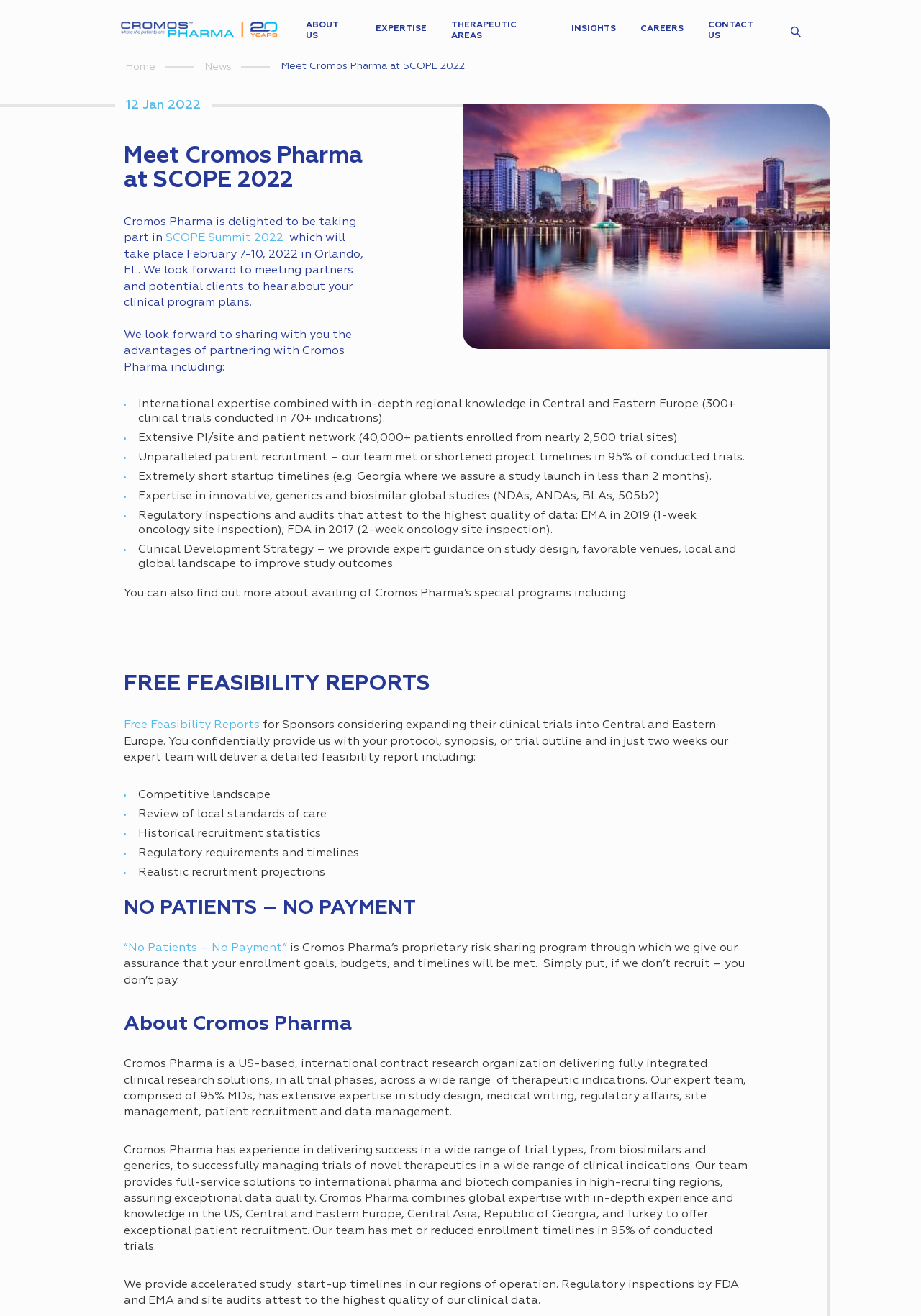What is the principal heading displayed on the webpage?

Meet Cromos Pharma at SCOPE 2022